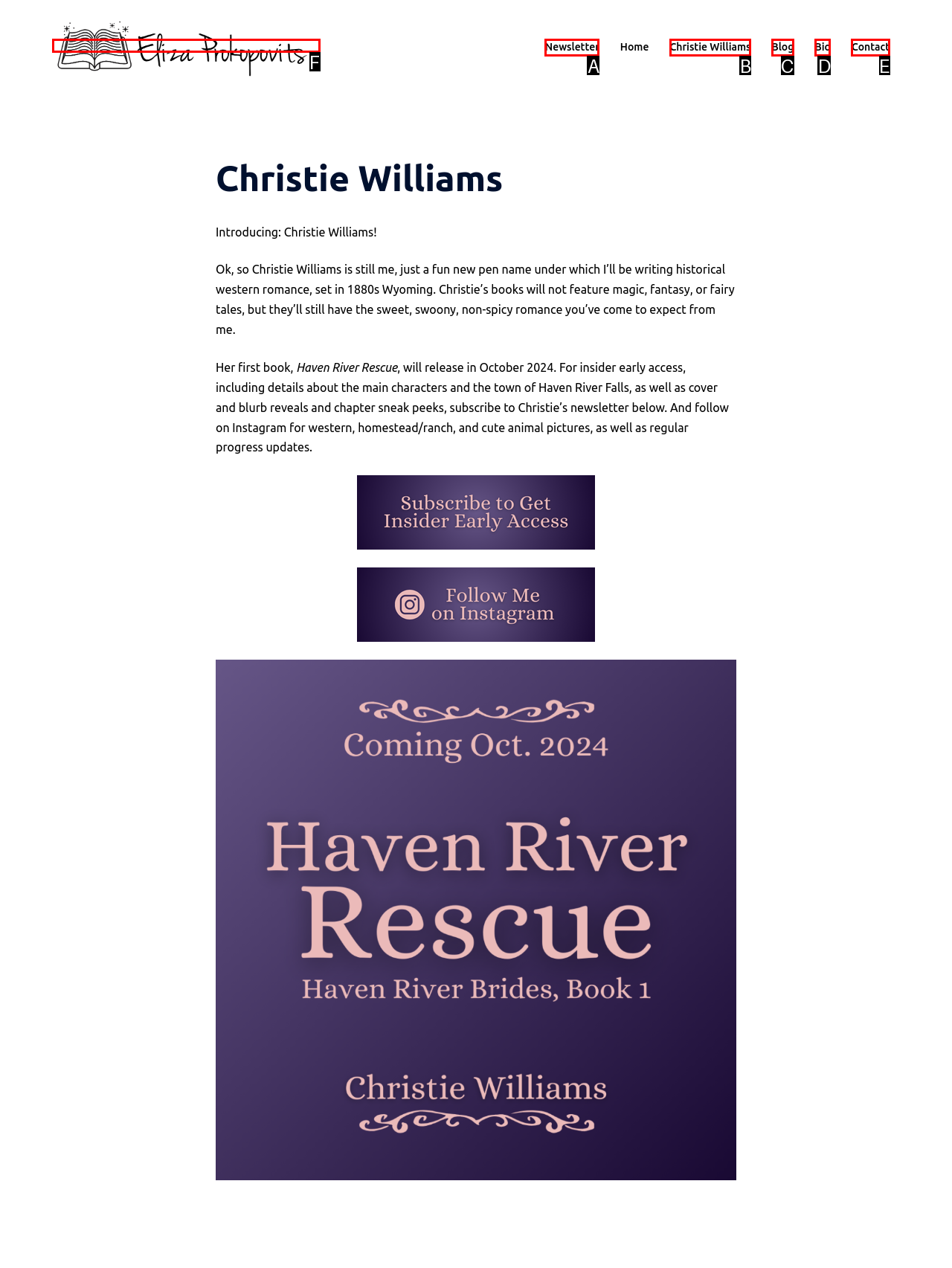Determine which option matches the element description: Christie Williams
Answer using the letter of the correct option.

B